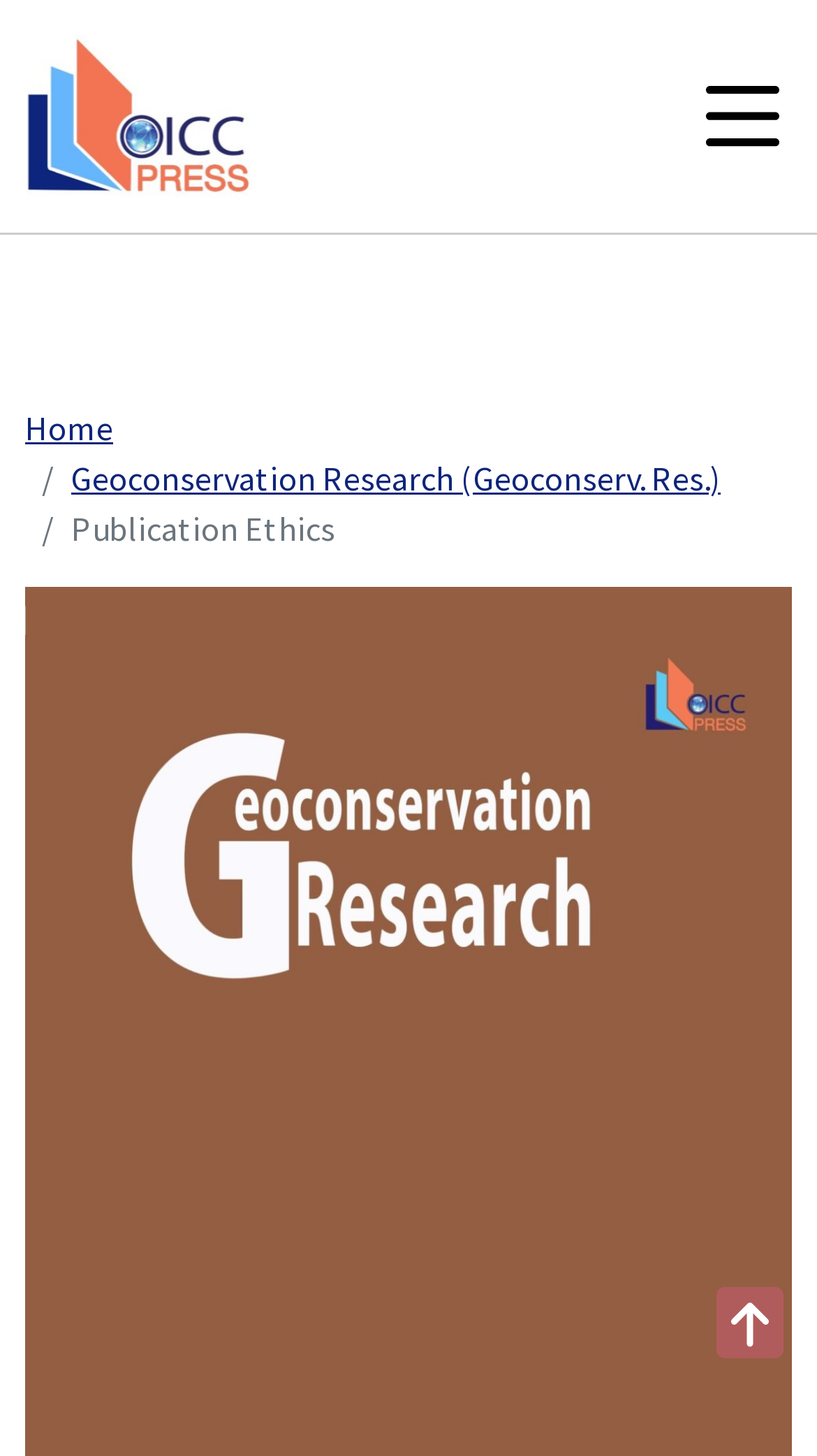Using the image as a reference, answer the following question in as much detail as possible:
How many links are in the breadcrumb navigation?

I counted the number of link elements within the navigation element with the description 'breadcrumb', which are 'Home' and 'Geoconservation Research (Geoconserv. Res.)'. Therefore, there are 2 links in the breadcrumb navigation.